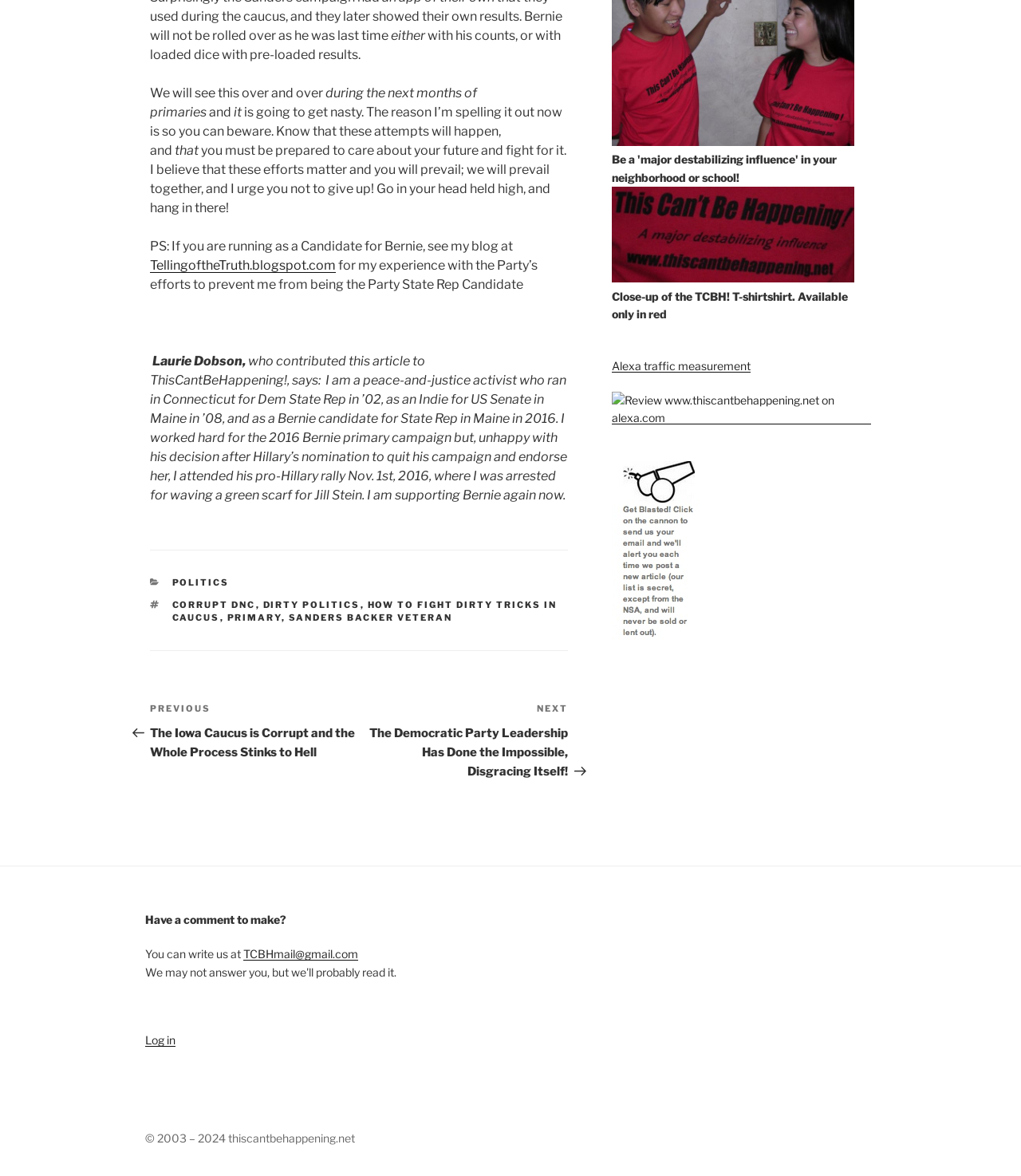What is the purpose of the article?
Please provide a comprehensive and detailed answer to the question.

The purpose of the article is to warn about dirty tricks in primaries, as the author mentions that 'it is going to get nasty' and urges readers to 'be prepared to care about your future and fight for it'. The article aims to inform and prepare readers for potential challenges in the primaries.